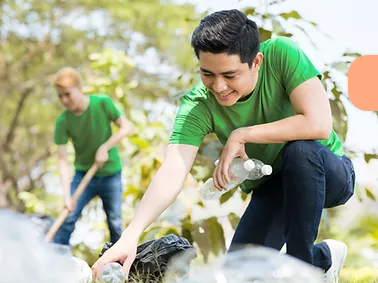Using the information from the screenshot, answer the following question thoroughly:
What is the volunteer in the foreground holding?

According to the caption, the volunteer in the foreground is smiling as he kneels down to pick up litter, and he holds a couple of water bottles, indicating the importance of hydration during their efforts.